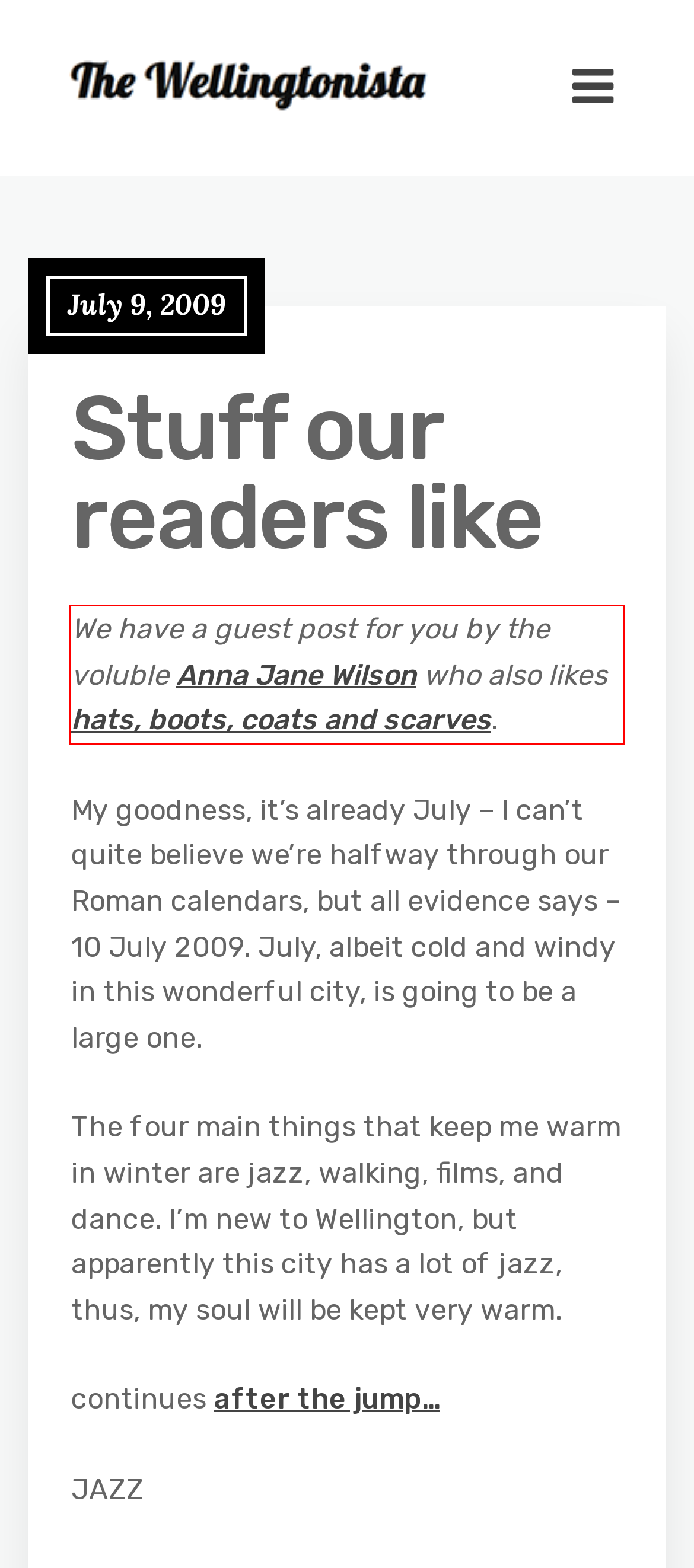You are given a screenshot with a red rectangle. Identify and extract the text within this red bounding box using OCR.

We have a guest post for you by the voluble Anna Jane Wilson who also likes hats, boots, coats and scarves.